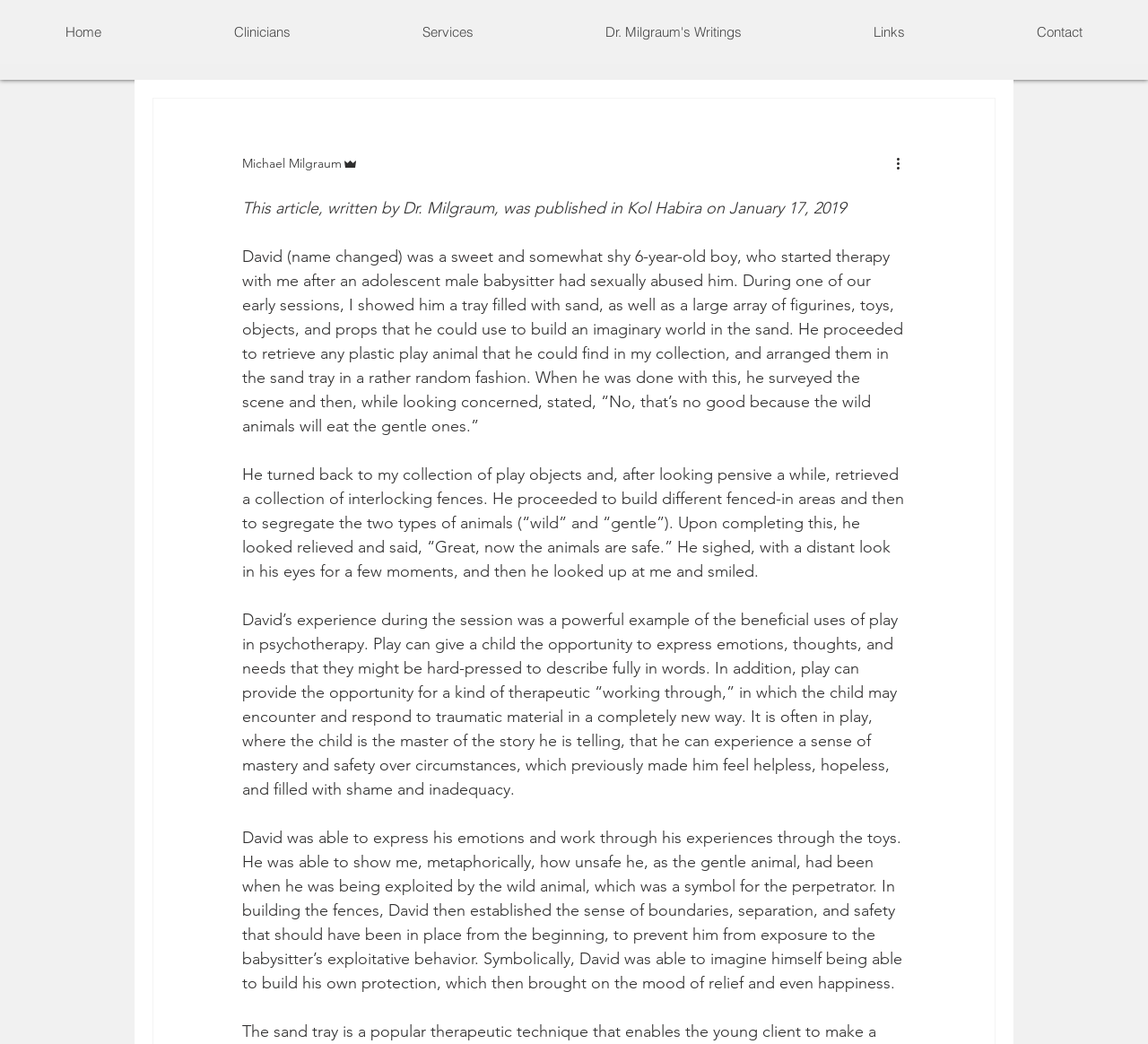Please answer the following question using a single word or phrase: 
What is the purpose of play in psychotherapy?

To express emotions and work through experiences